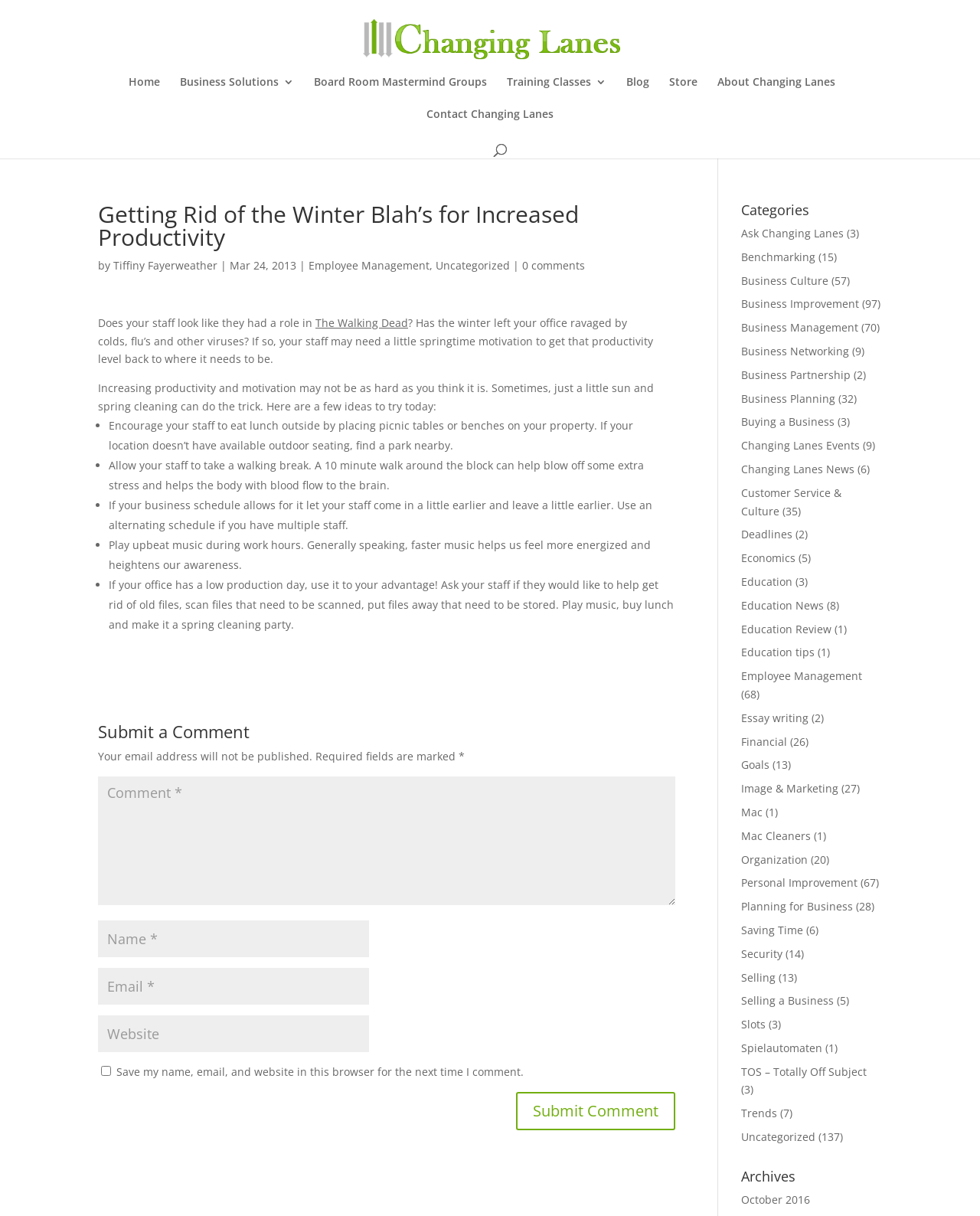Please give a succinct answer to the question in one word or phrase:
How many categories are listed on the webpage?

15